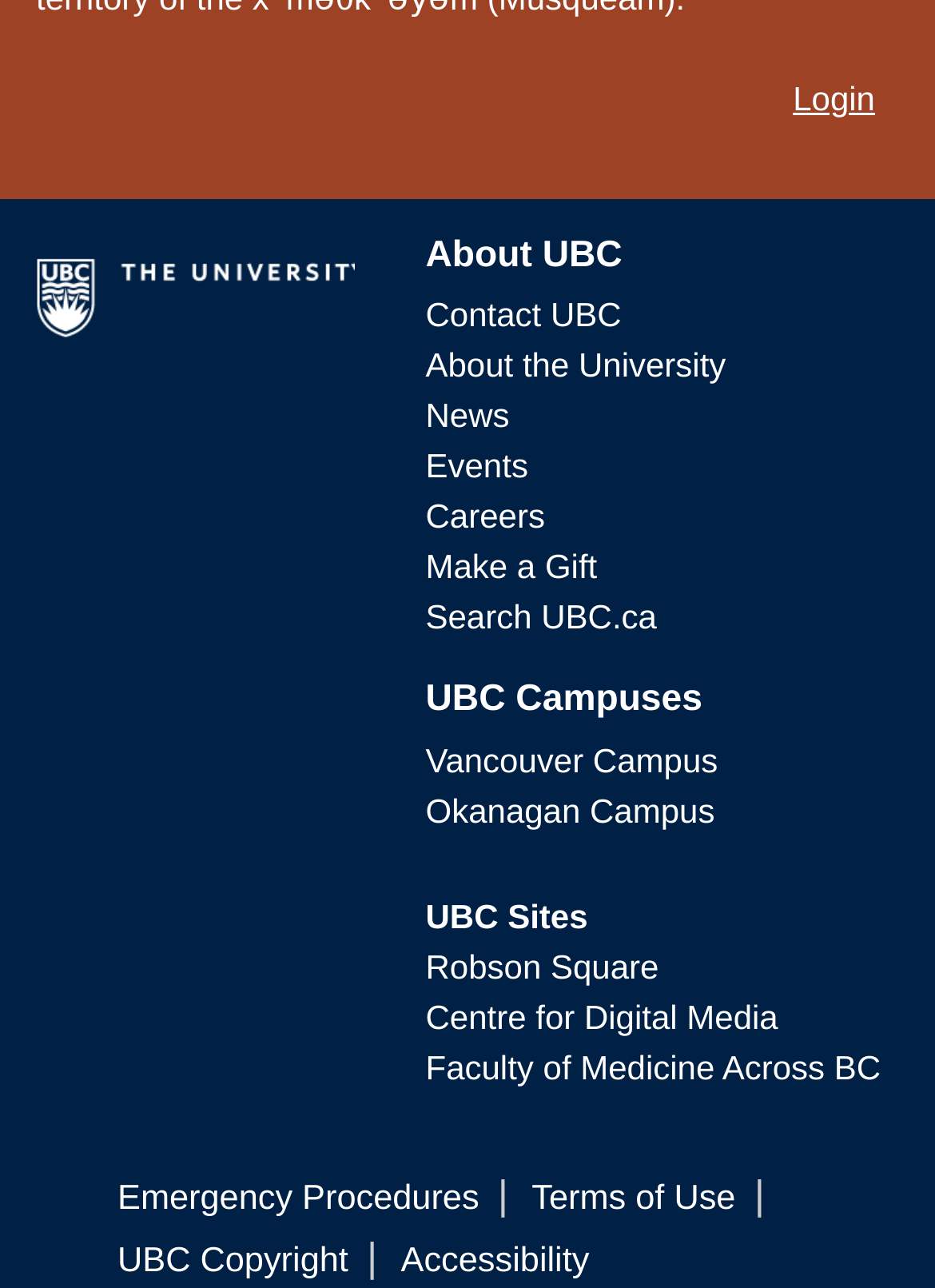Give a succinct answer to this question in a single word or phrase: 
How many links are there in the footer section?

4